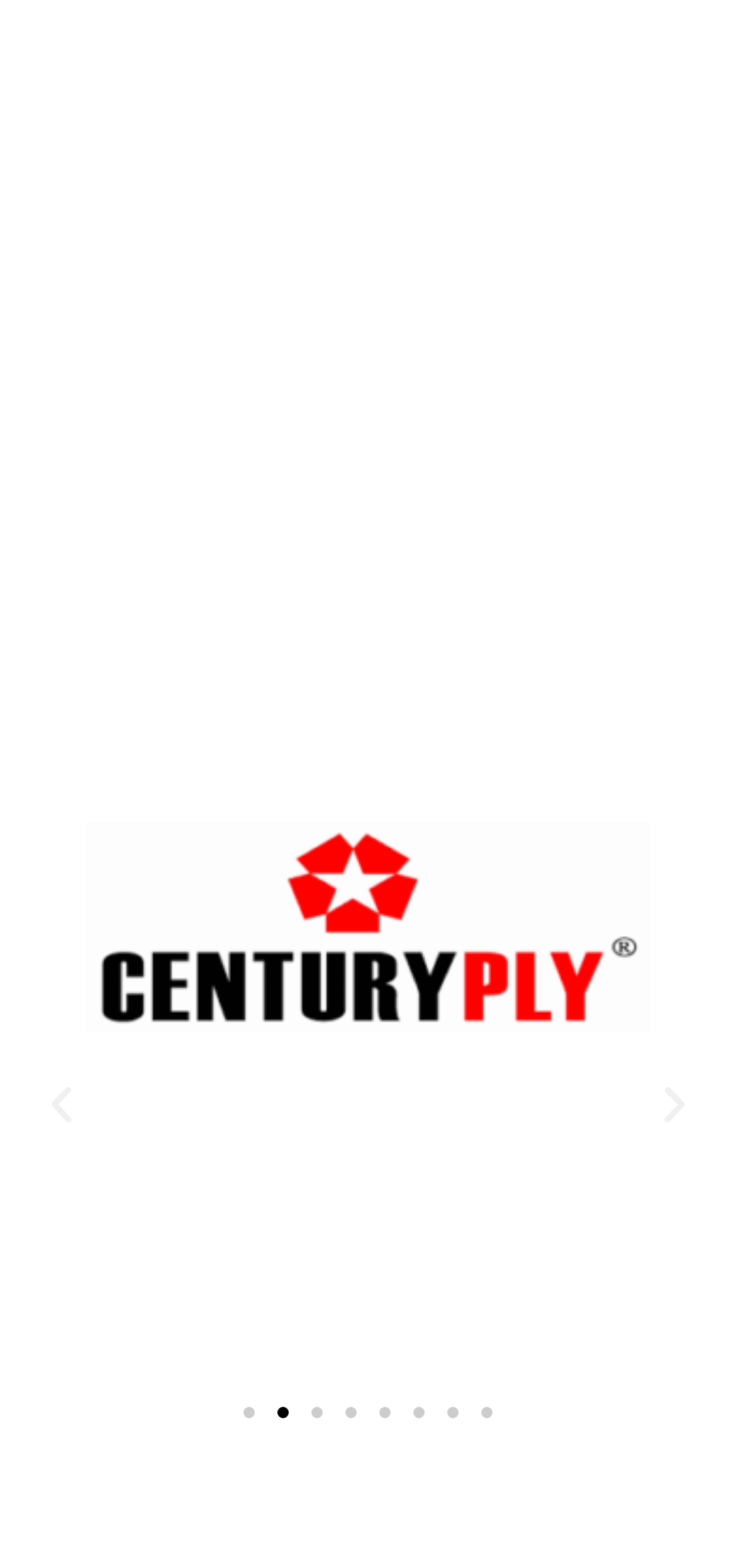Can you give a comprehensive explanation to the question given the content of the image?
What is the main content of the figure?

The main content of the figure is an image with the OCR text 'download', which suggests that the figure is a downloadable resource.